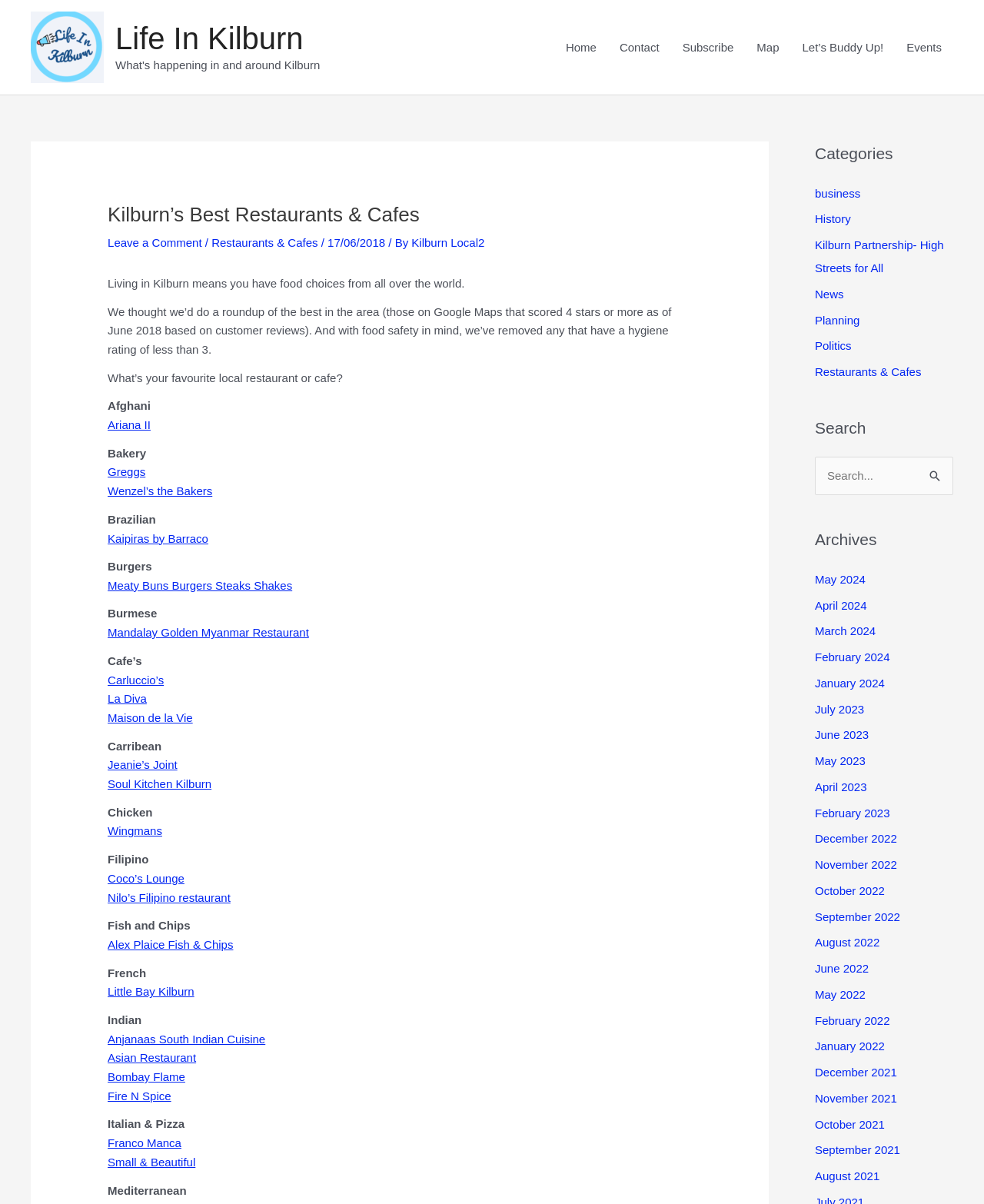Describe all significant elements and features of the webpage.

The webpage is about Kilburn's best restaurants and cafes, as indicated by the title "Kilburn's Best Restaurants & Cafes – Life In Kilburn". At the top left, there is a logo and a link to "Life In Kilburn". Below the logo, there is a navigation menu with links to "Home", "Contact", "Subscribe", "Map", "Let's Buddy Up!", and "Events".

The main content of the webpage is divided into two sections. The first section is a header area that contains a heading "Kilburn's Best Restaurants & Cafes" and a link to "Leave a Comment". Below the heading, there is a paragraph of text that explains the purpose of the article, which is to provide a roundup of the best restaurants and cafes in Kilburn based on customer reviews and food safety ratings.

The second section is a list of restaurants and cafes, categorized by cuisine. The list includes Afghani, Bakery, Brazilian, Burgers, Burmese, Cafe's, Caribbean, Chicken, Filipino, Fish and Chips, French, Indian, Italian & Pizza, and Mediterranean. Each category has a heading, and below the heading, there are links to specific restaurants and cafes.

On the right side of the webpage, there are three complementary sections. The first section is a categories menu with links to "business", "History", "Kilburn Partnership- High Streets for All", "News", "Planning", "Politics", and "Restaurants & Cafes". The second section is a search box with a button to search for specific keywords. The third section is an archives menu with links to monthly archives from May 2024 to February 2024.